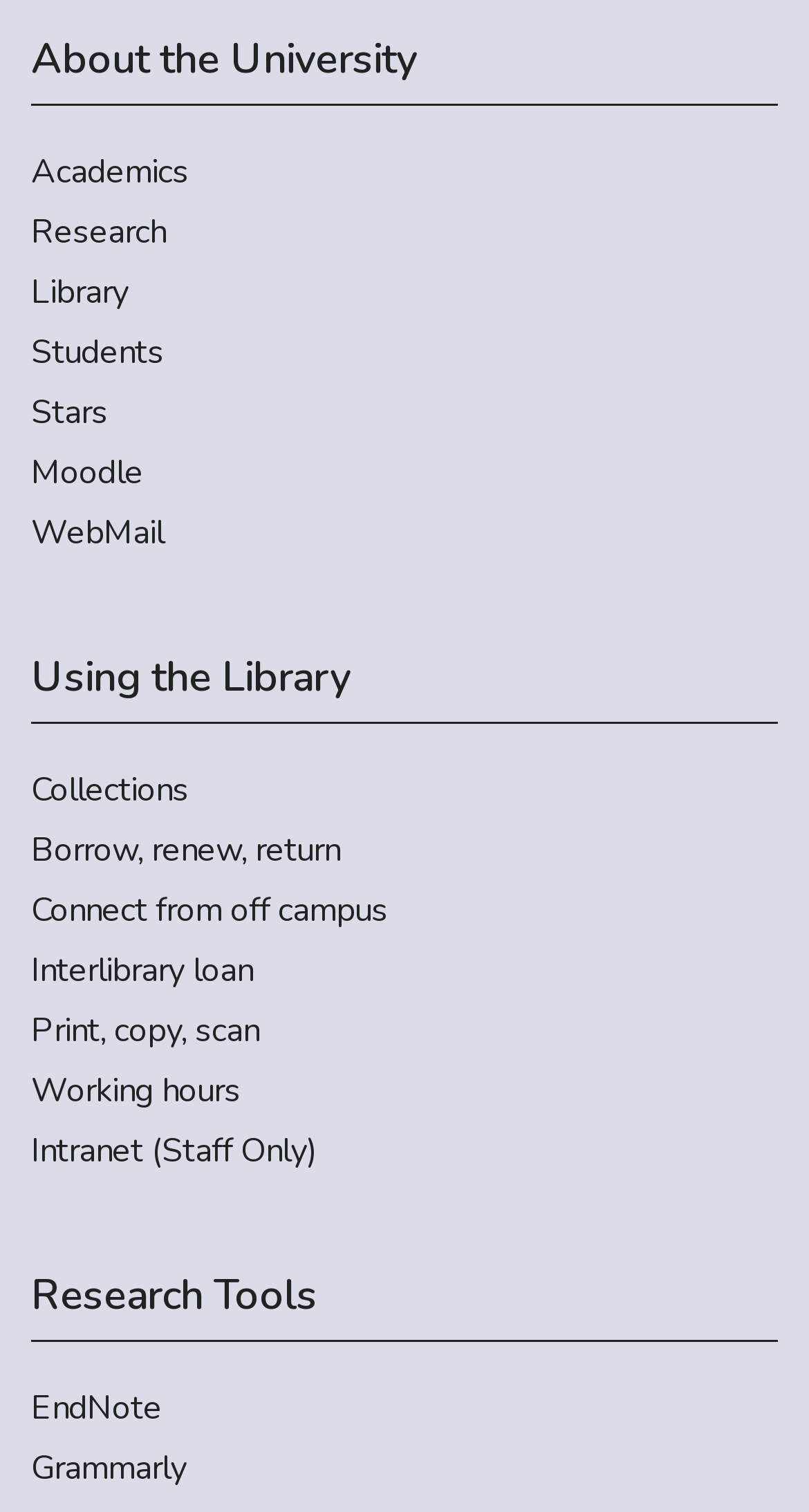Please identify the bounding box coordinates of the element I need to click to follow this instruction: "View Research Tools".

[0.038, 0.84, 0.962, 0.873]